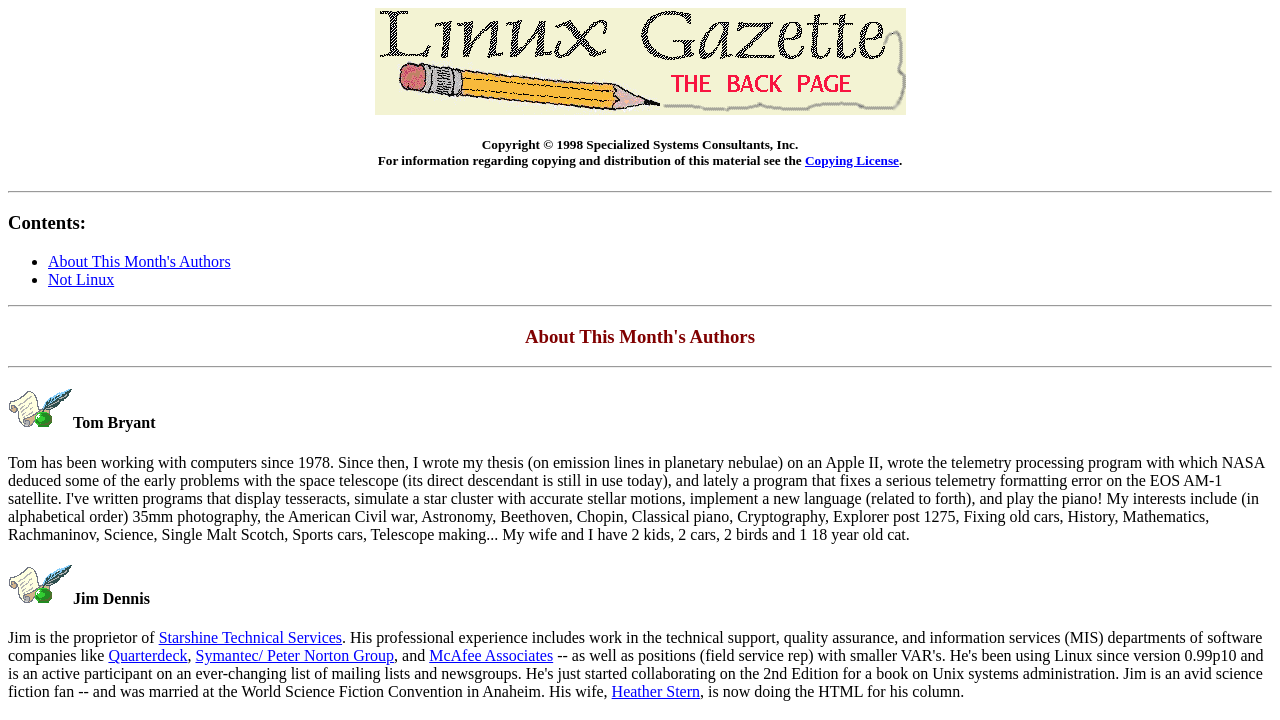Identify the bounding box coordinates of the clickable region necessary to fulfill the following instruction: "View the Copying License". The bounding box coordinates should be four float numbers between 0 and 1, i.e., [left, top, right, bottom].

[0.629, 0.213, 0.702, 0.234]